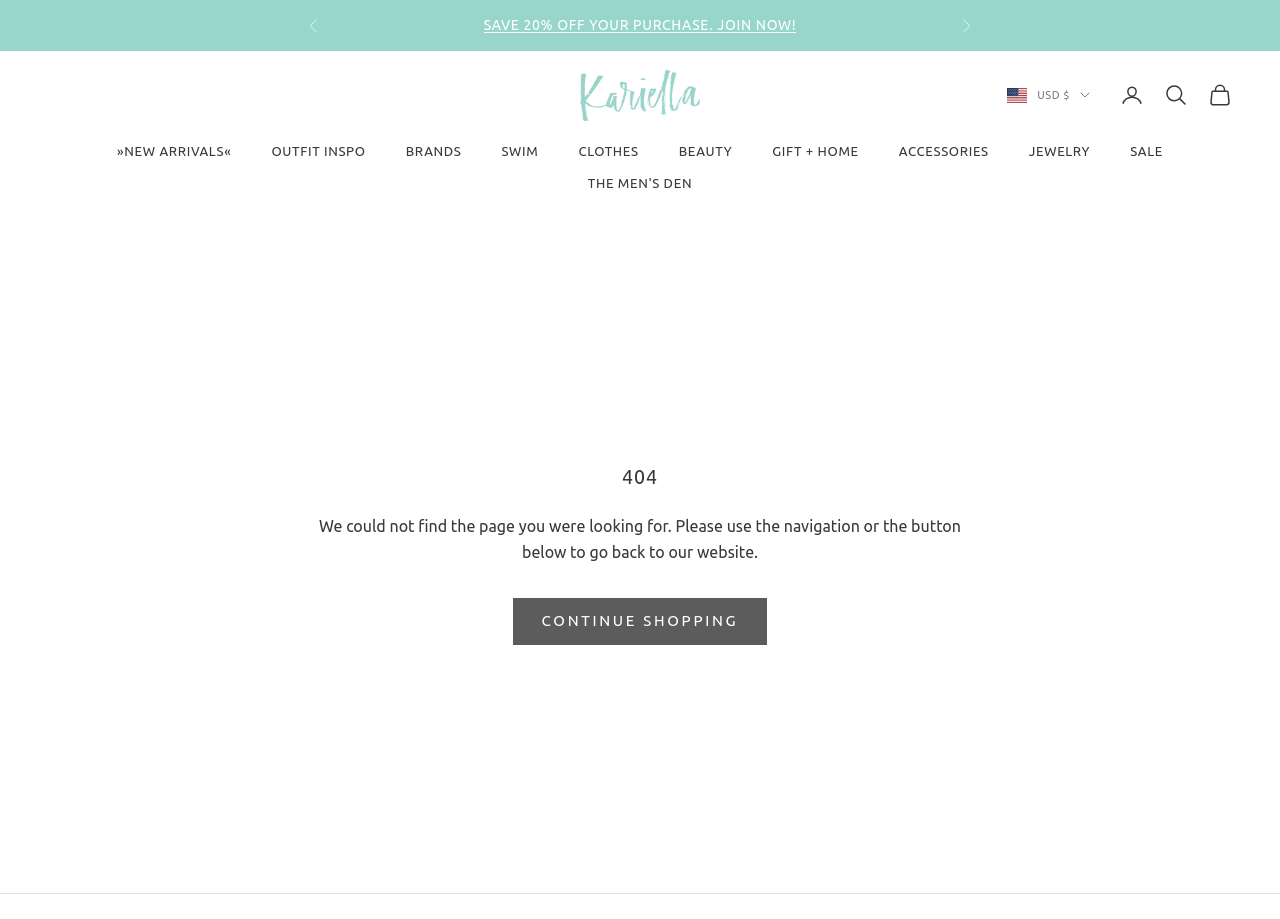How many disclosure triangles are in the primary navigation section?
Using the details shown in the screenshot, provide a comprehensive answer to the question.

The primary navigation section contains 8 disclosure triangles, each associated with a different category such as 'NEW ARRIVALS', 'OUTFIT INSPO', and 'BRANDS'. These disclosure triangles can be identified by their bounding box coordinates and the types of elements they contain.